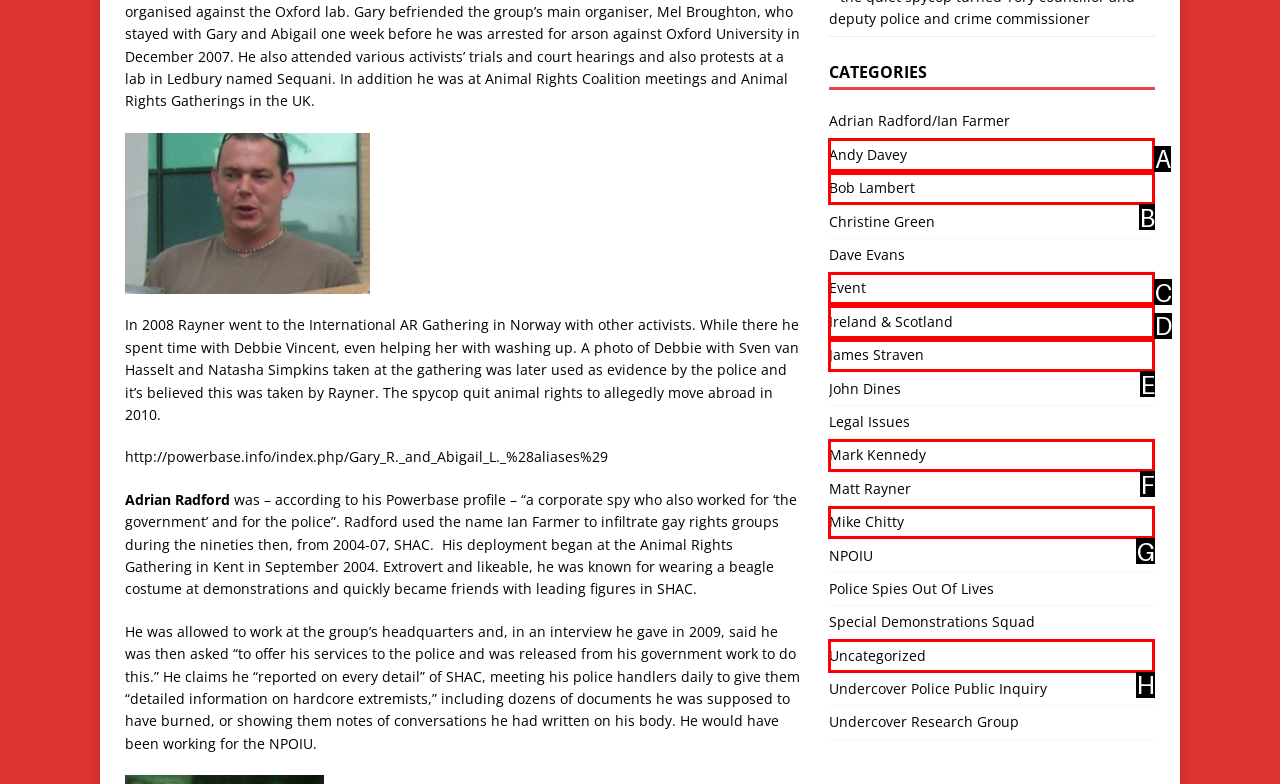Pinpoint the HTML element that fits the description: Uncategorized
Answer by providing the letter of the correct option.

H